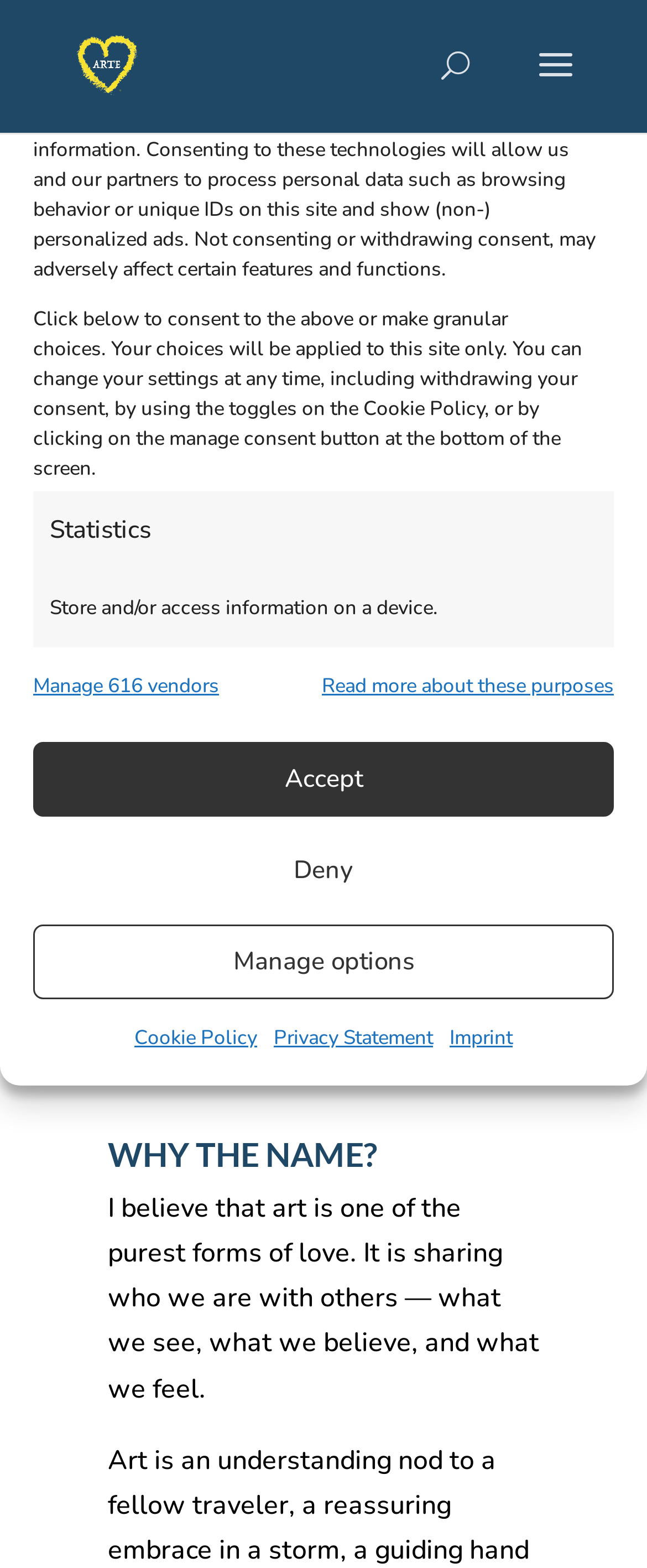Identify the bounding box for the element characterized by the following description: "Manage 616 vendors".

[0.051, 0.423, 0.338, 0.452]